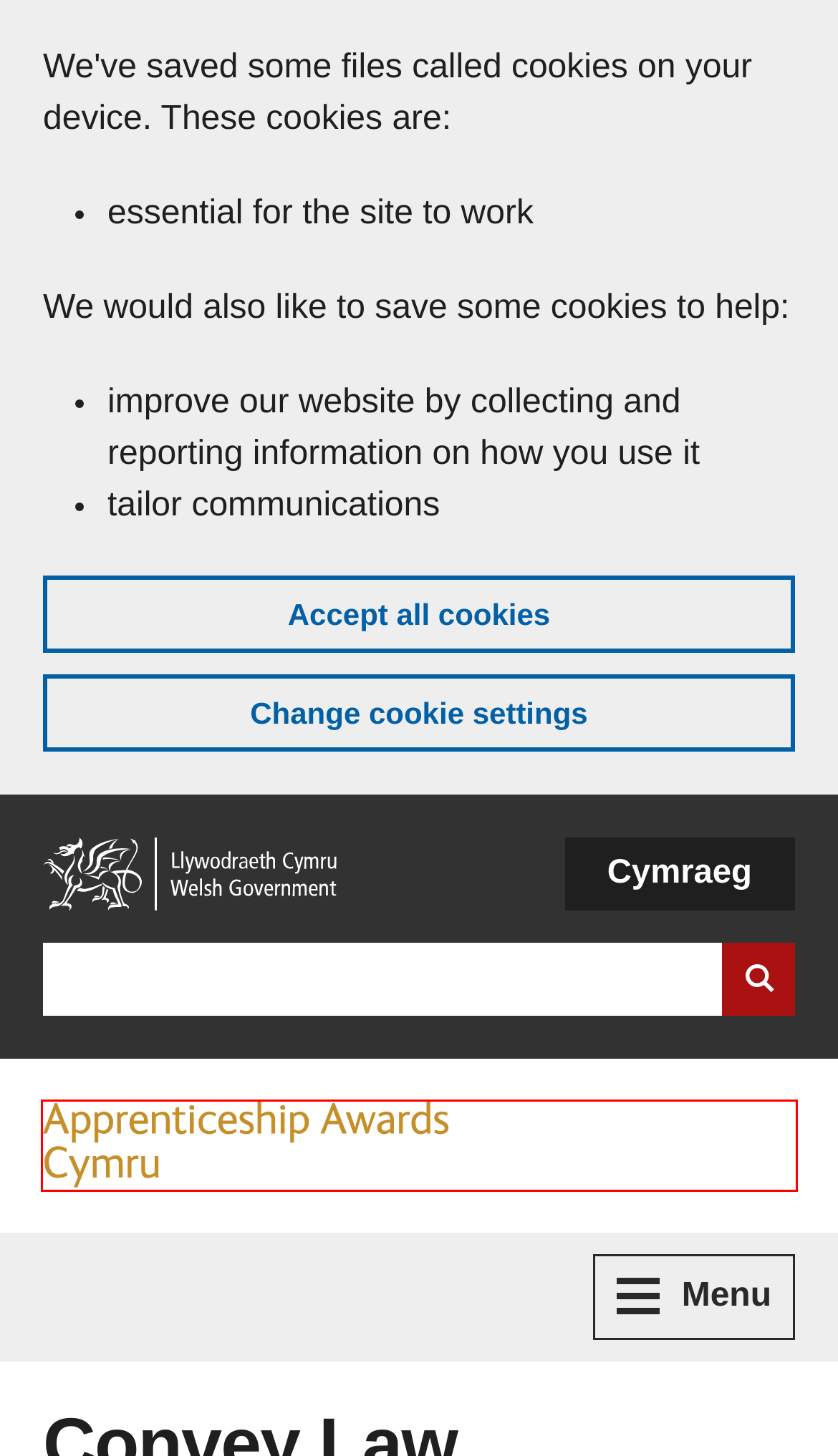Given a screenshot of a webpage with a red rectangle bounding box around a UI element, select the best matching webpage description for the new webpage that appears after clicking the highlighted element. The candidate descriptions are:
A. Alternative languages | GOV.WALES
B. Apprenticeship Awards Cymru | GOV.WALES
C. Accessibility statement for GOV.WALES | GOV.WALES
D. Contact us | GOV.WALES
E. Home | GOV.WALES
F. Apprenticeship Awards Cymru: contact us | GOV.WALES
G. Cookies | GOV.WALES
H. Convey Law | LLYW.CYMRU

B